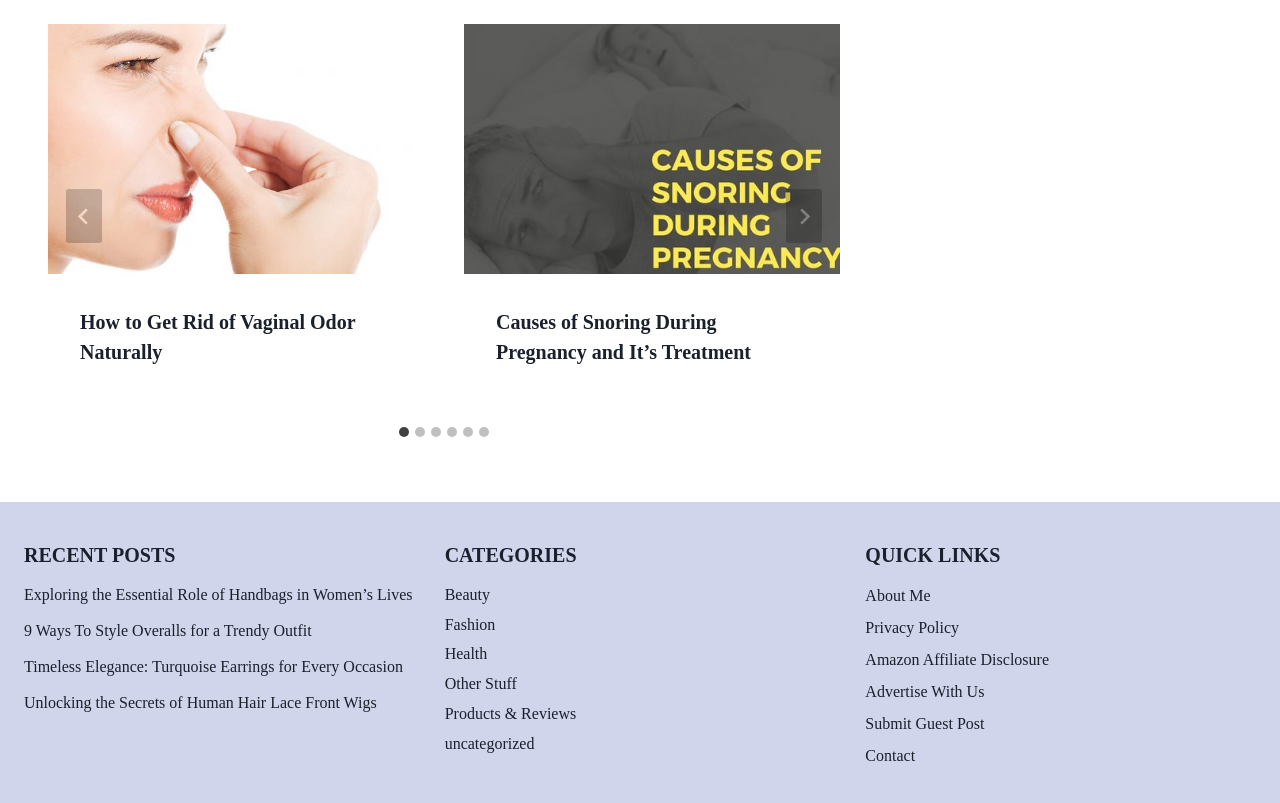Determine the bounding box coordinates of the clickable element necessary to fulfill the instruction: "Read the article about vaginal odor". Provide the coordinates as four float numbers within the 0 to 1 range, i.e., [left, top, right, bottom].

[0.038, 0.027, 0.331, 0.341]